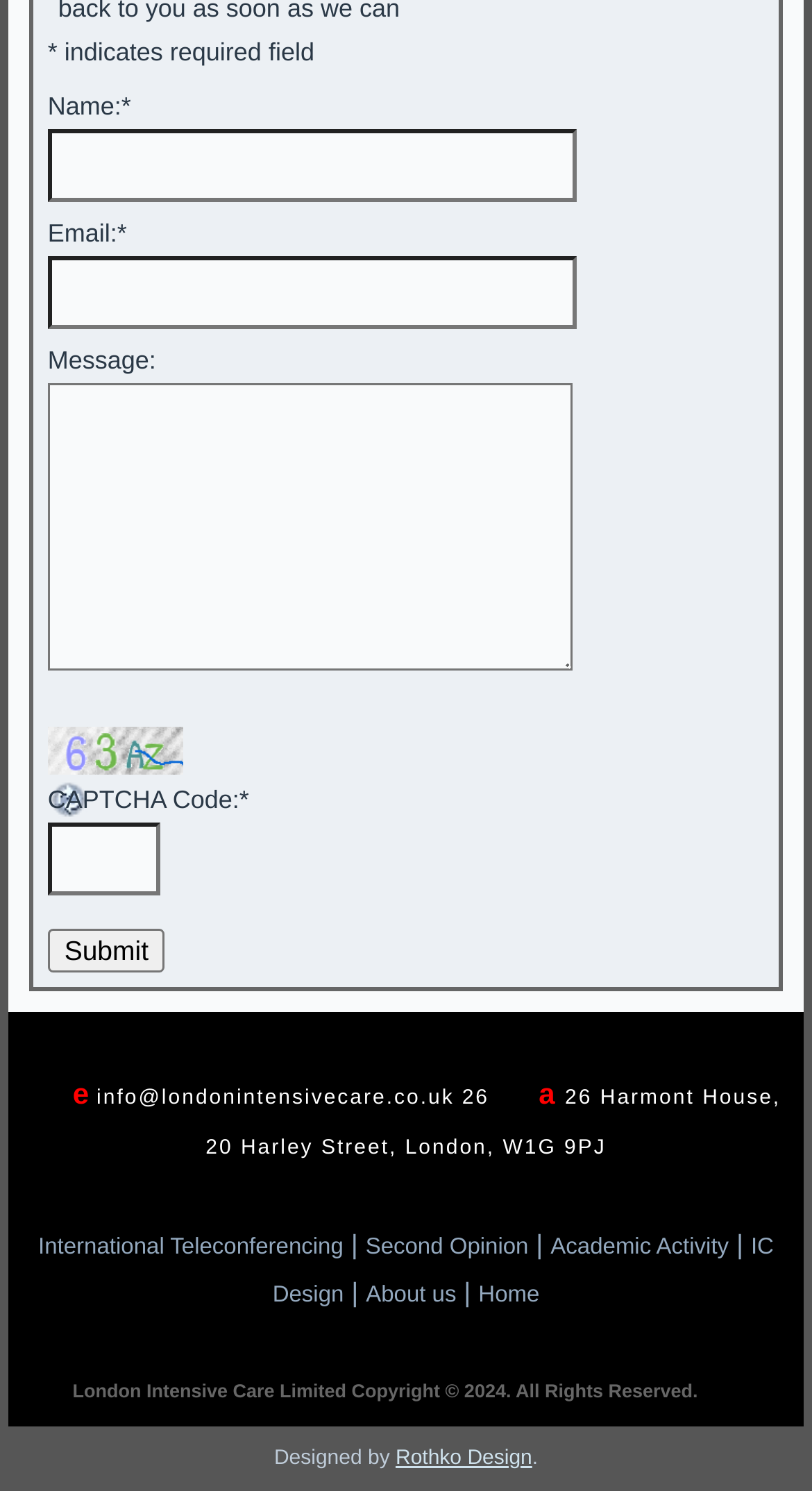Determine the bounding box coordinates of the target area to click to execute the following instruction: "Enter your name."

[0.059, 0.087, 0.71, 0.136]